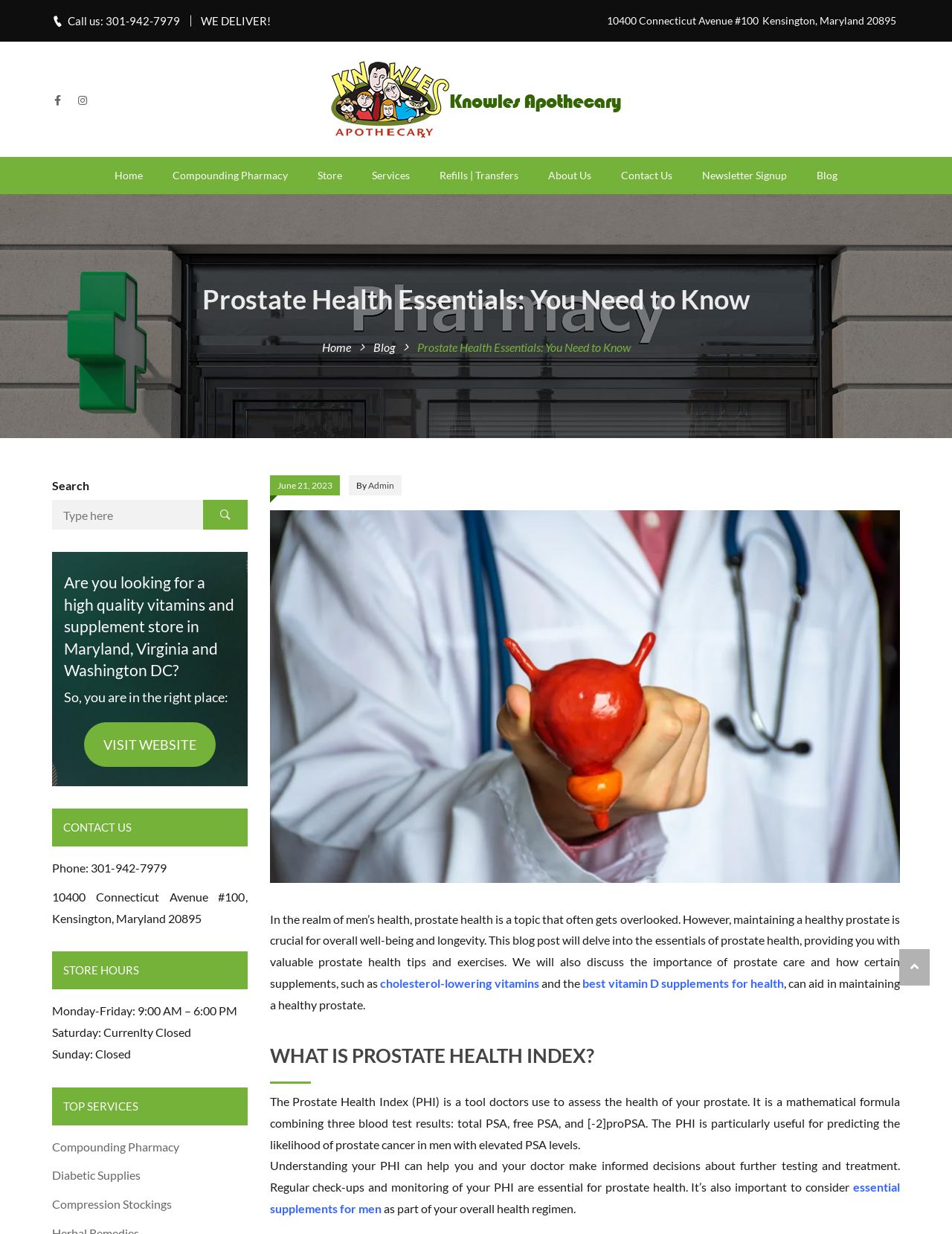Bounding box coordinates must be specified in the format (top-left x, top-left y, bottom-right x, bottom-right y). All values should be floating point numbers between 0 and 1. What are the bounding box coordinates of the UI element described as: Services

[0.375, 0.127, 0.446, 0.157]